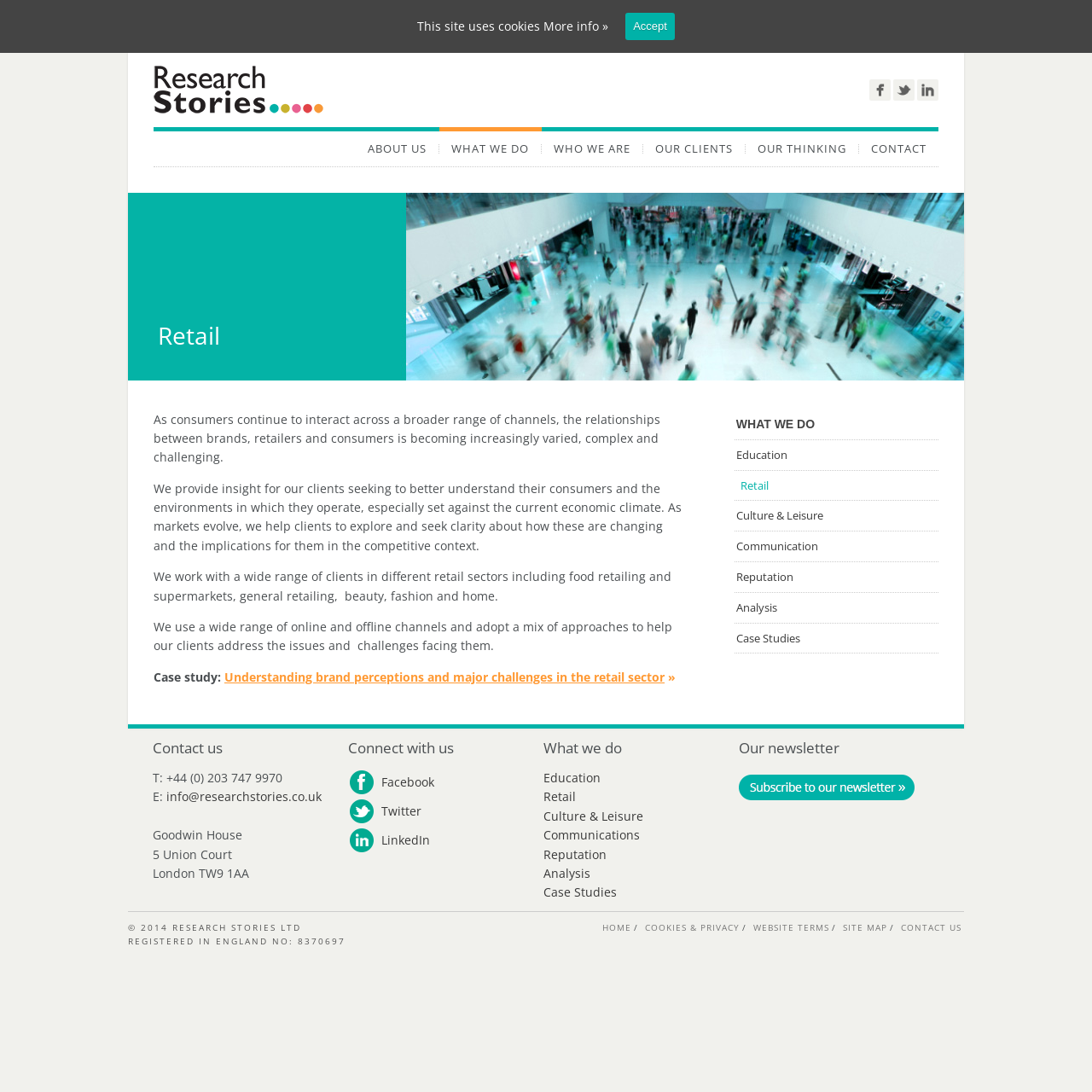Provide a one-word or short-phrase response to the question:
What is the address of the company?

Goodwin House, 5 Union Court, London TW9 1AA